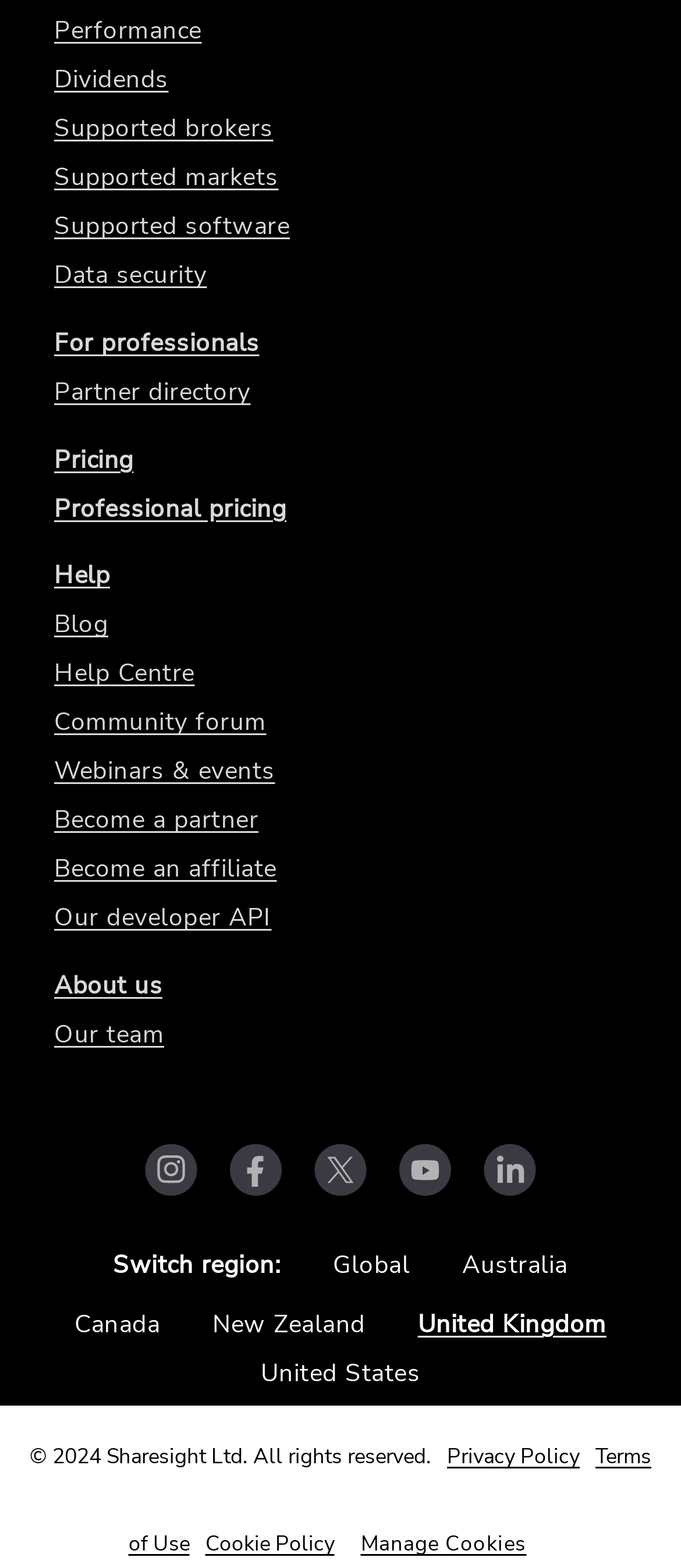Could you determine the bounding box coordinates of the clickable element to complete the instruction: "Check out on Facebook"? Provide the coordinates as four float numbers between 0 and 1, i.e., [left, top, right, bottom].

[0.21, 0.729, 0.292, 0.763]